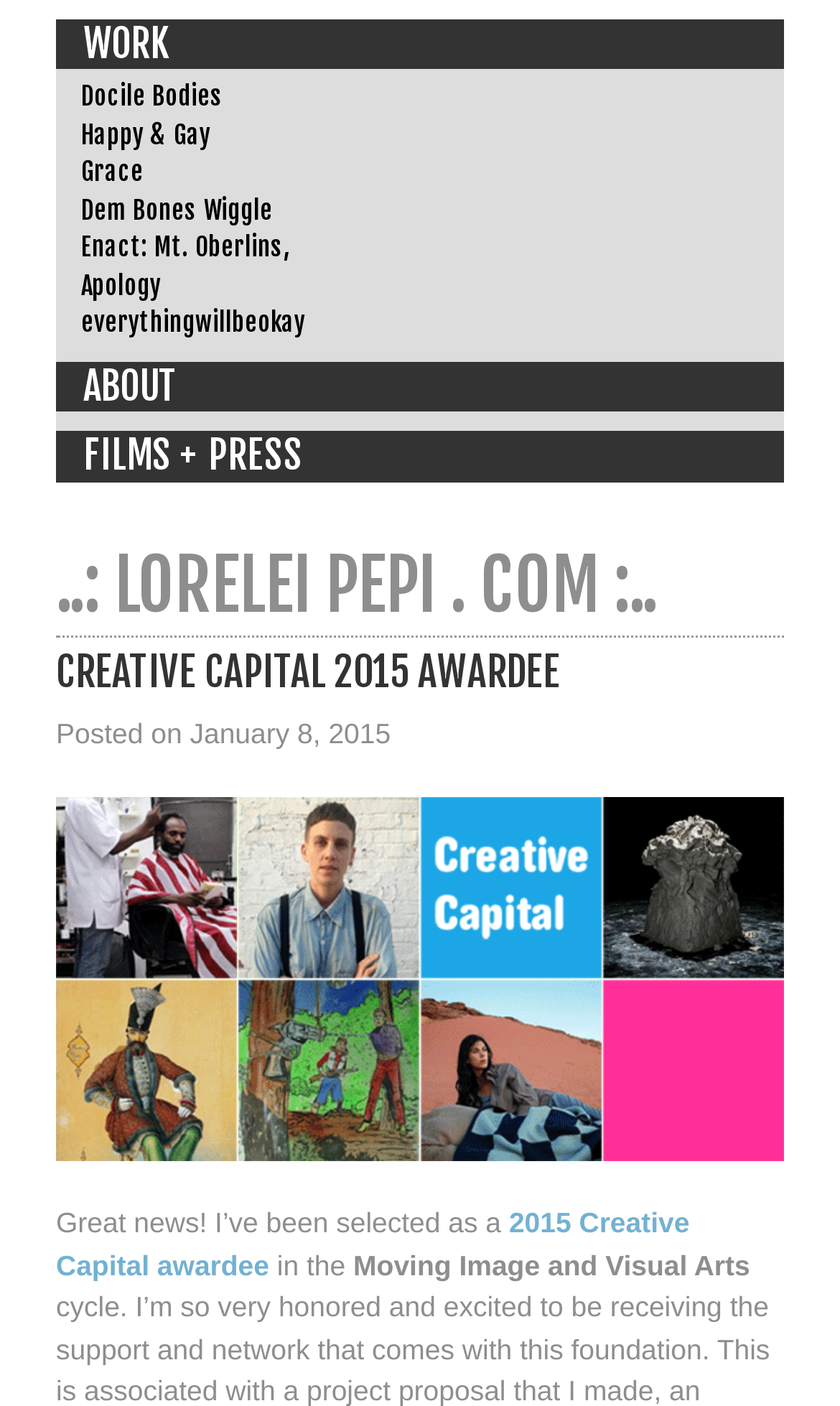What is the category of the award mentioned on the webpage?
Respond to the question with a single word or phrase according to the image.

Moving Image and Visual Arts